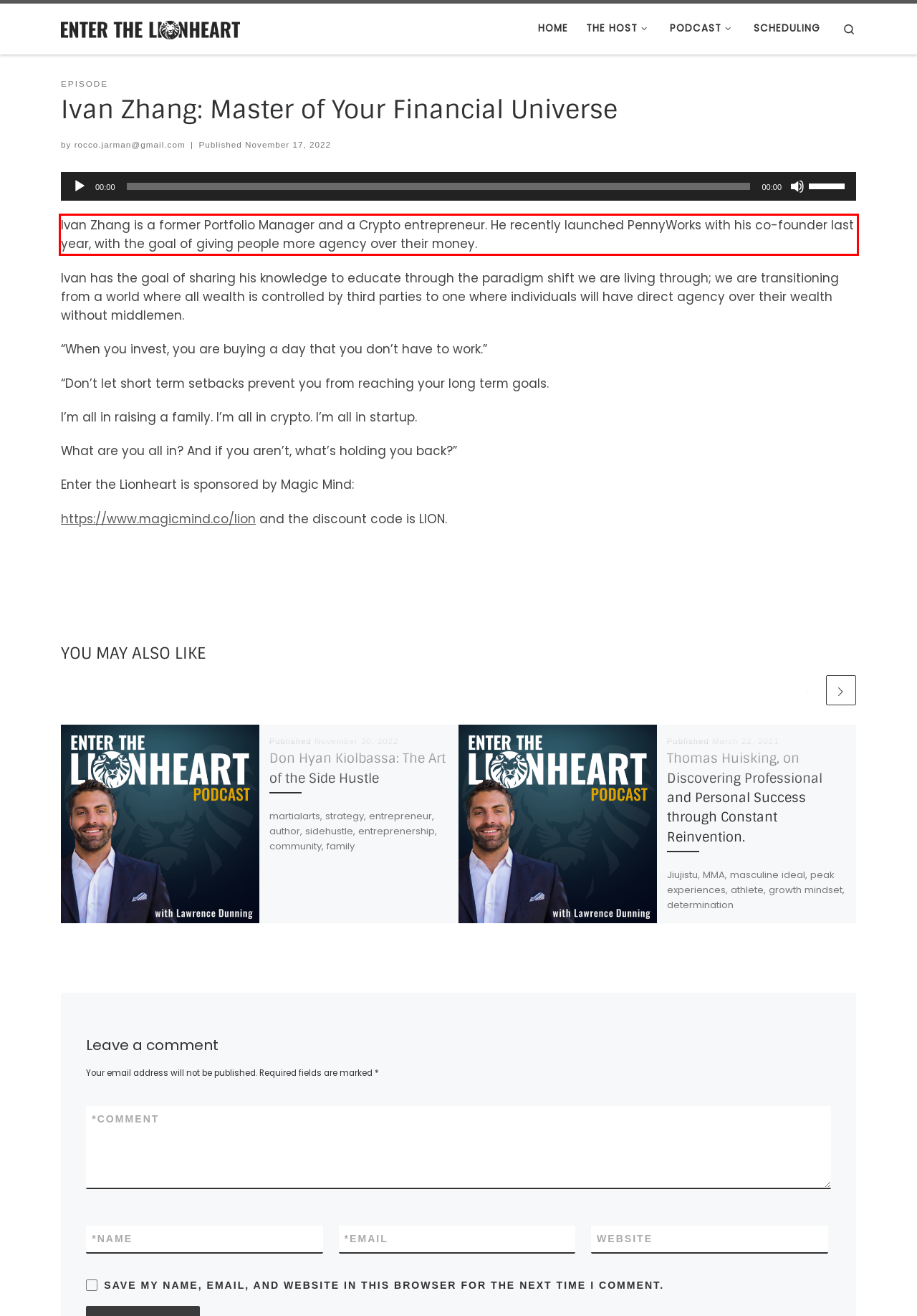Given a screenshot of a webpage containing a red bounding box, perform OCR on the text within this red bounding box and provide the text content.

Ivan Zhang is a former Portfolio Manager and a Crypto entrepreneur. He recently launched PennyWorks with his co-founder last year, with the goal of giving people more agency over their money.